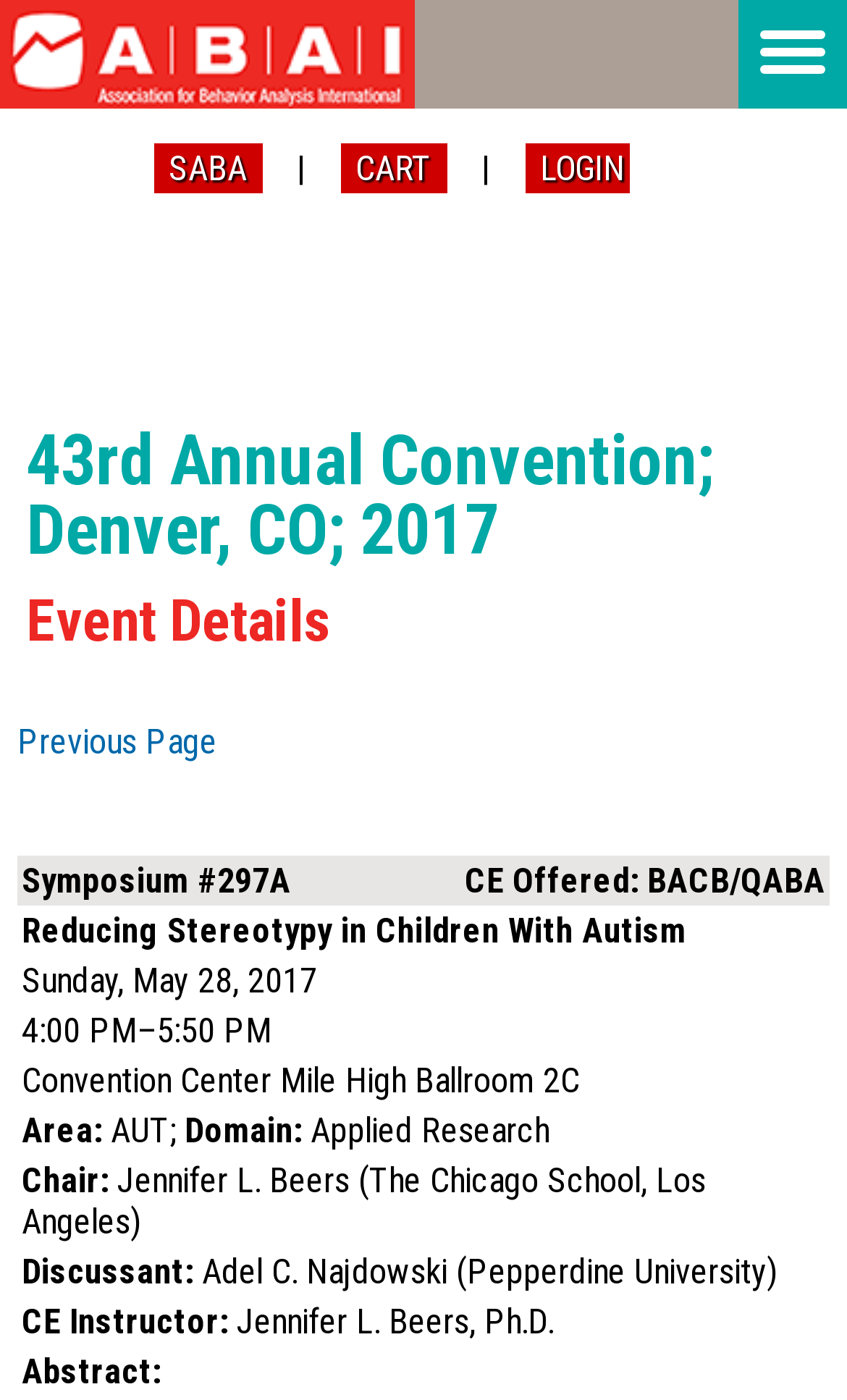Give a short answer to this question using one word or a phrase:
What is the event name?

43rd Annual Convention